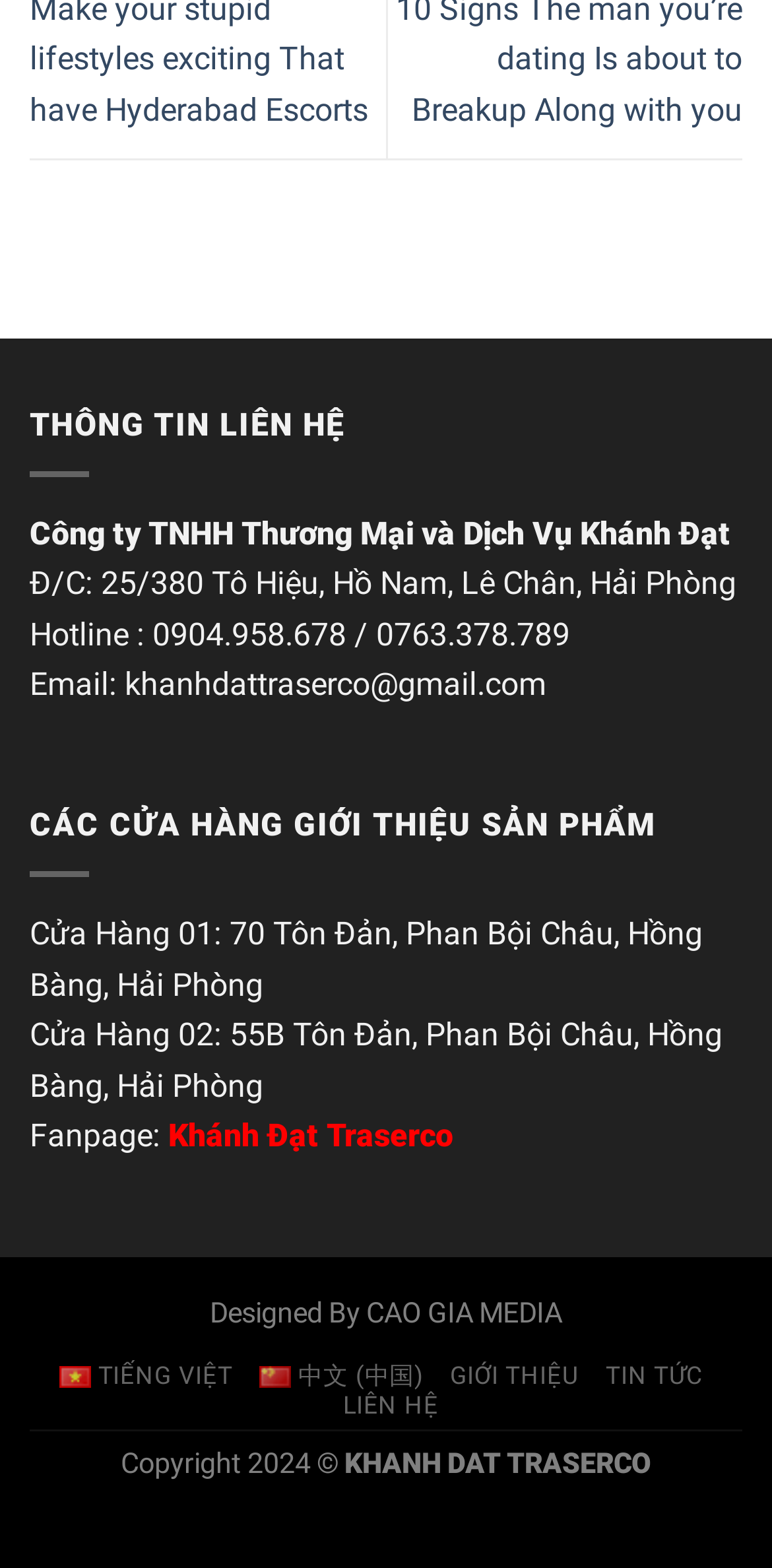Identify the bounding box coordinates of the area that should be clicked in order to complete the given instruction: "contact the company". The bounding box coordinates should be four float numbers between 0 and 1, i.e., [left, top, right, bottom].

[0.038, 0.393, 0.738, 0.417]